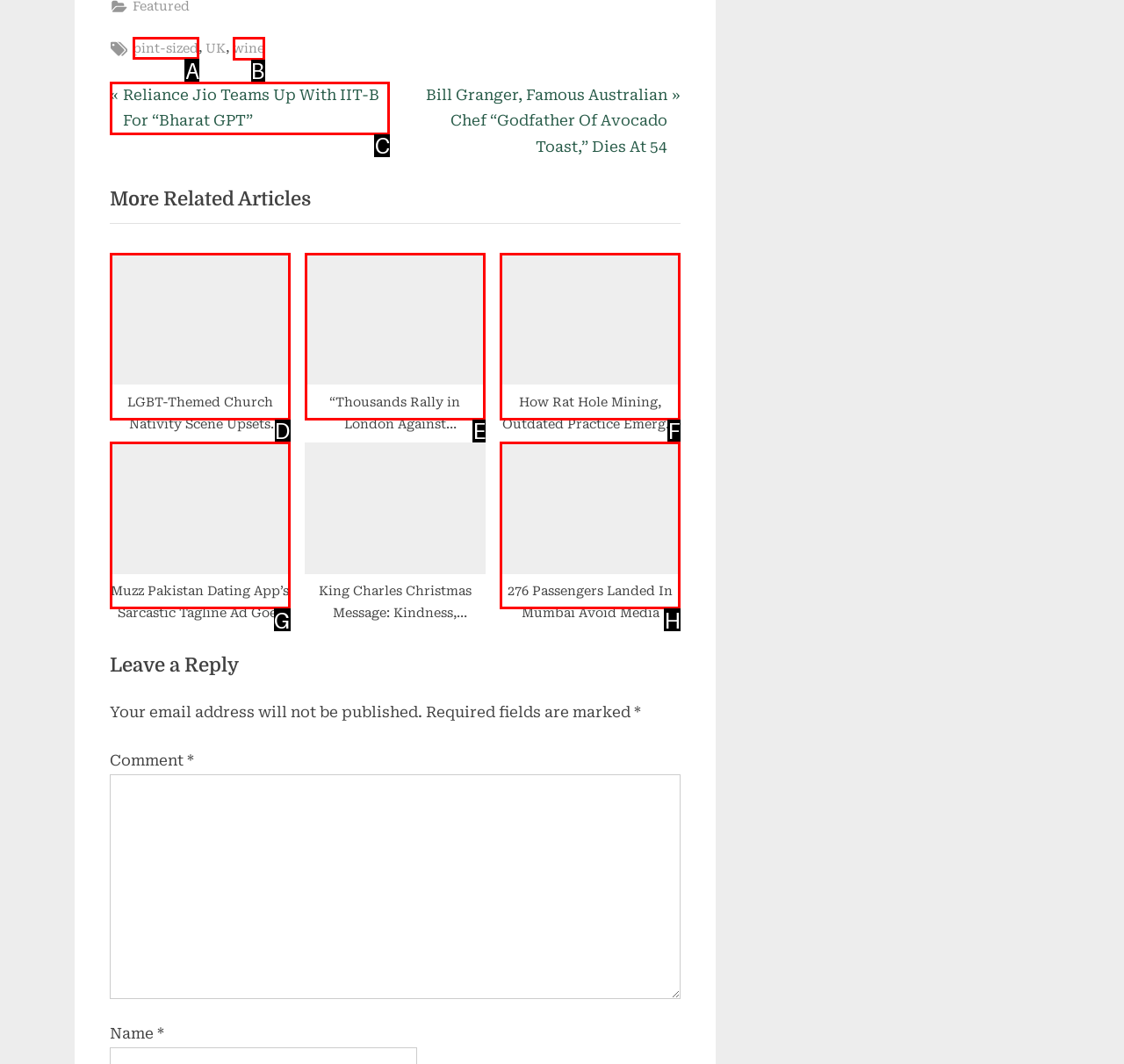Indicate the HTML element to be clicked to accomplish this task: Click on the 'pint-sized' tag Respond using the letter of the correct option.

A